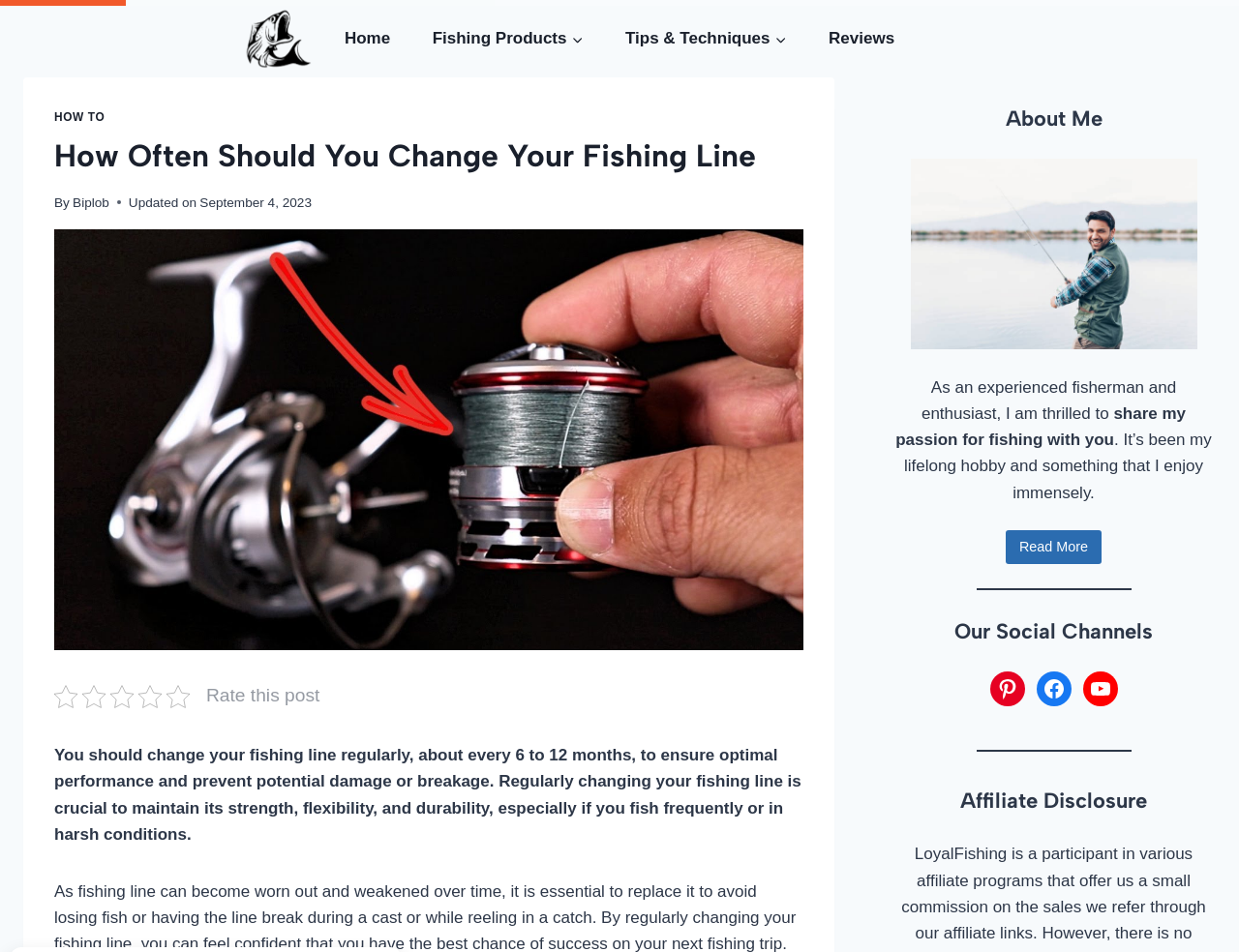Specify the bounding box coordinates for the region that must be clicked to perform the given instruction: "Read more about the author".

[0.811, 0.557, 0.889, 0.592]